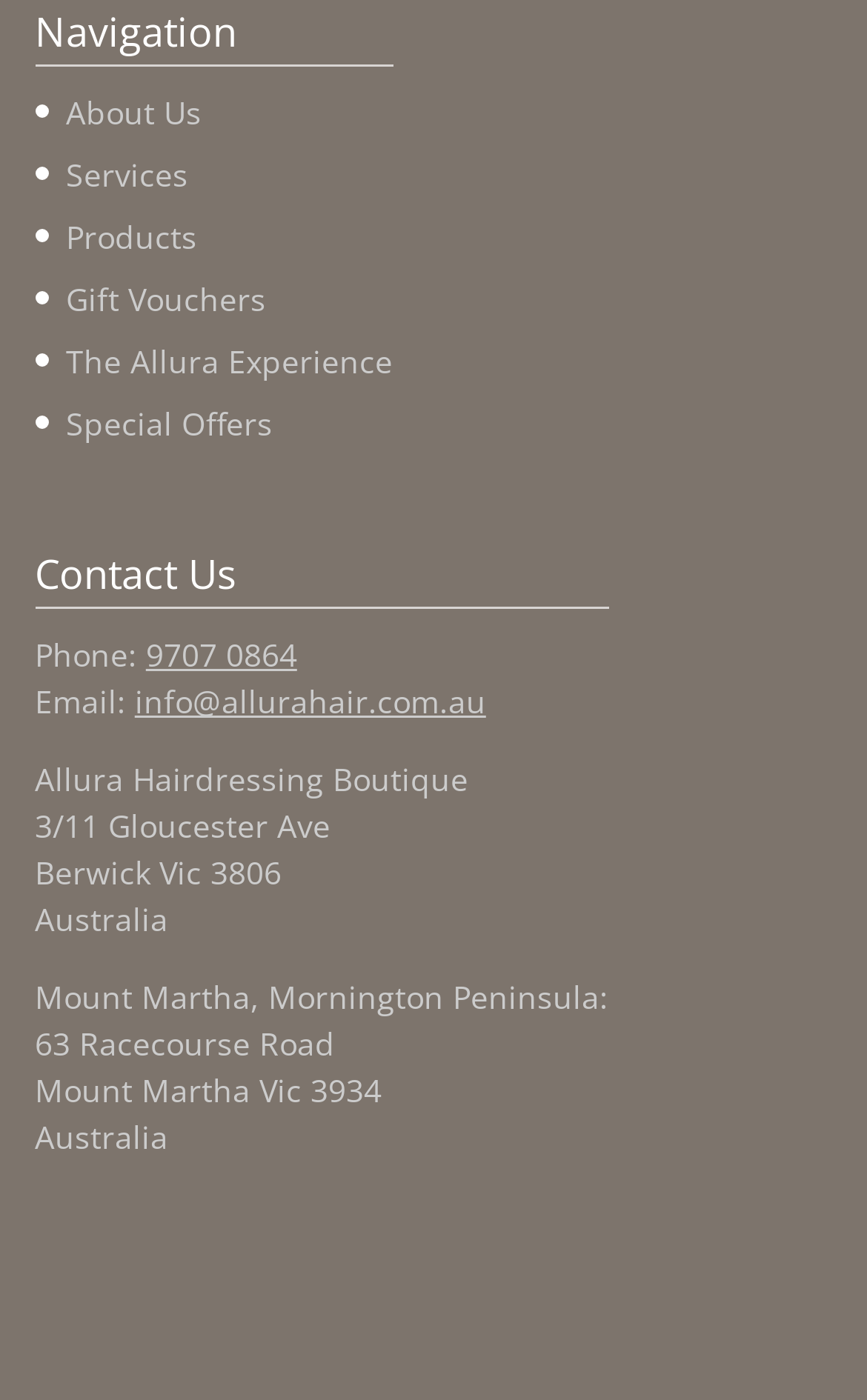Locate the bounding box coordinates of the element to click to perform the following action: 'Click on The Allura Experience'. The coordinates should be given as four float values between 0 and 1, in the form of [left, top, right, bottom].

[0.076, 0.242, 0.453, 0.273]